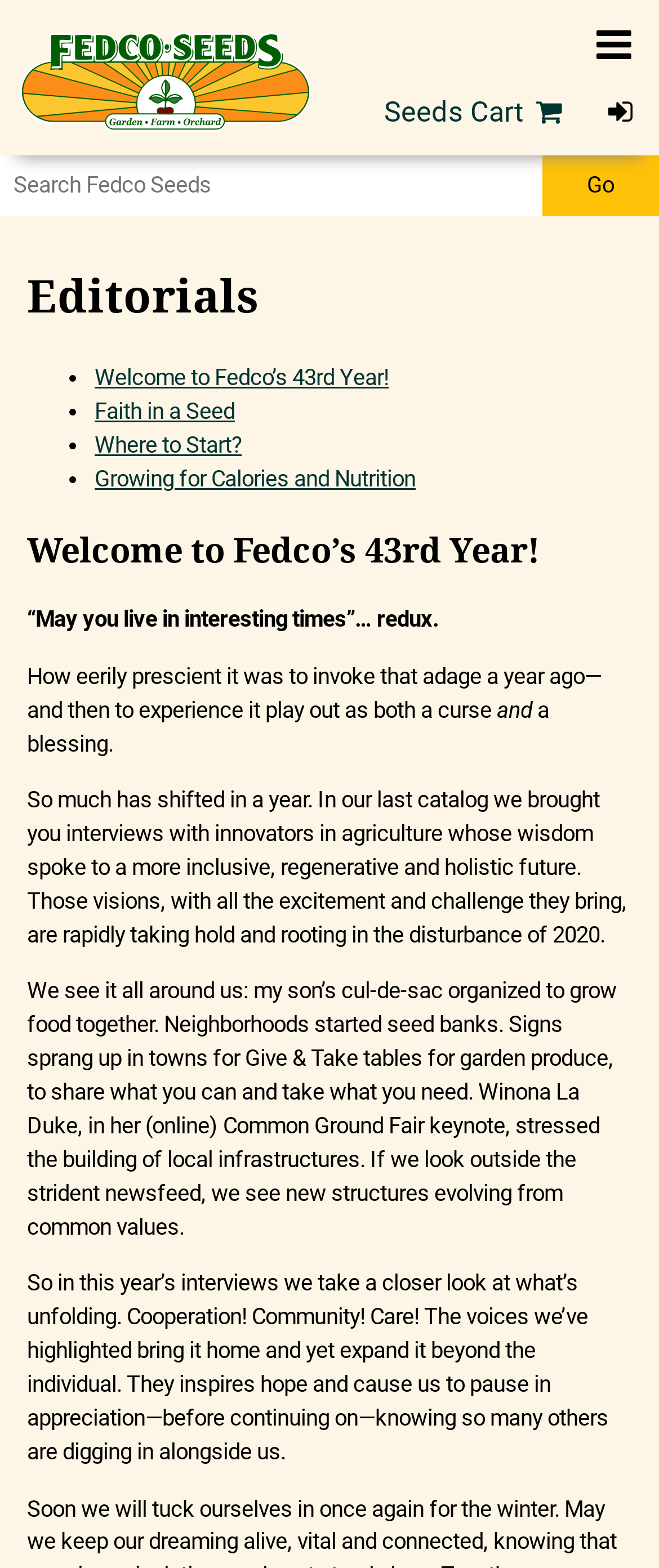What is the logo of Fedco Seeds? Based on the screenshot, please respond with a single word or phrase.

Fedco Seeds Logo